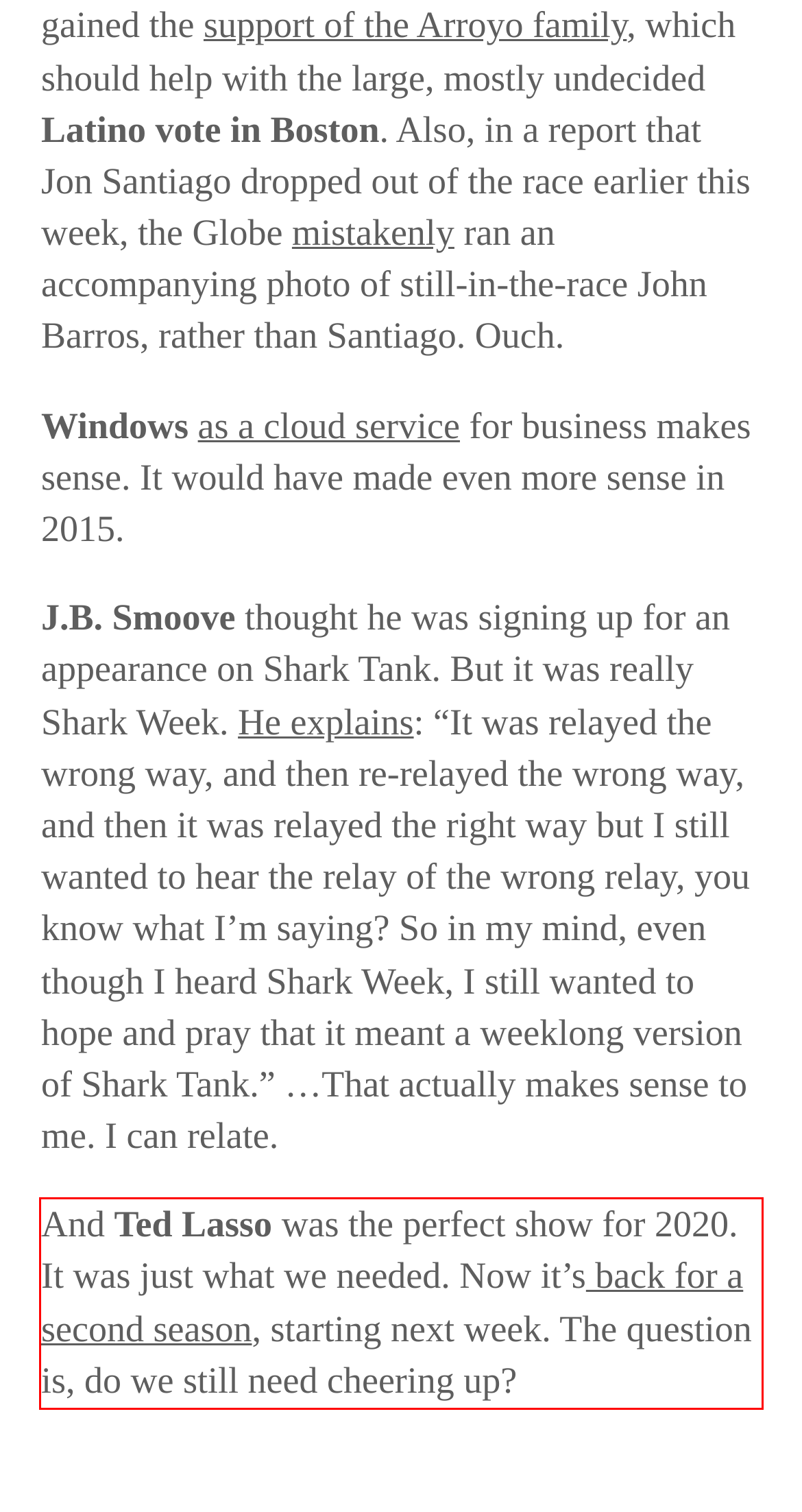Please identify the text within the red rectangular bounding box in the provided webpage screenshot.

And Ted Lasso was the perfect show for 2020. It was just what we needed. Now it’s back for a second season, starting next week. The question is, do we still need cheering up?